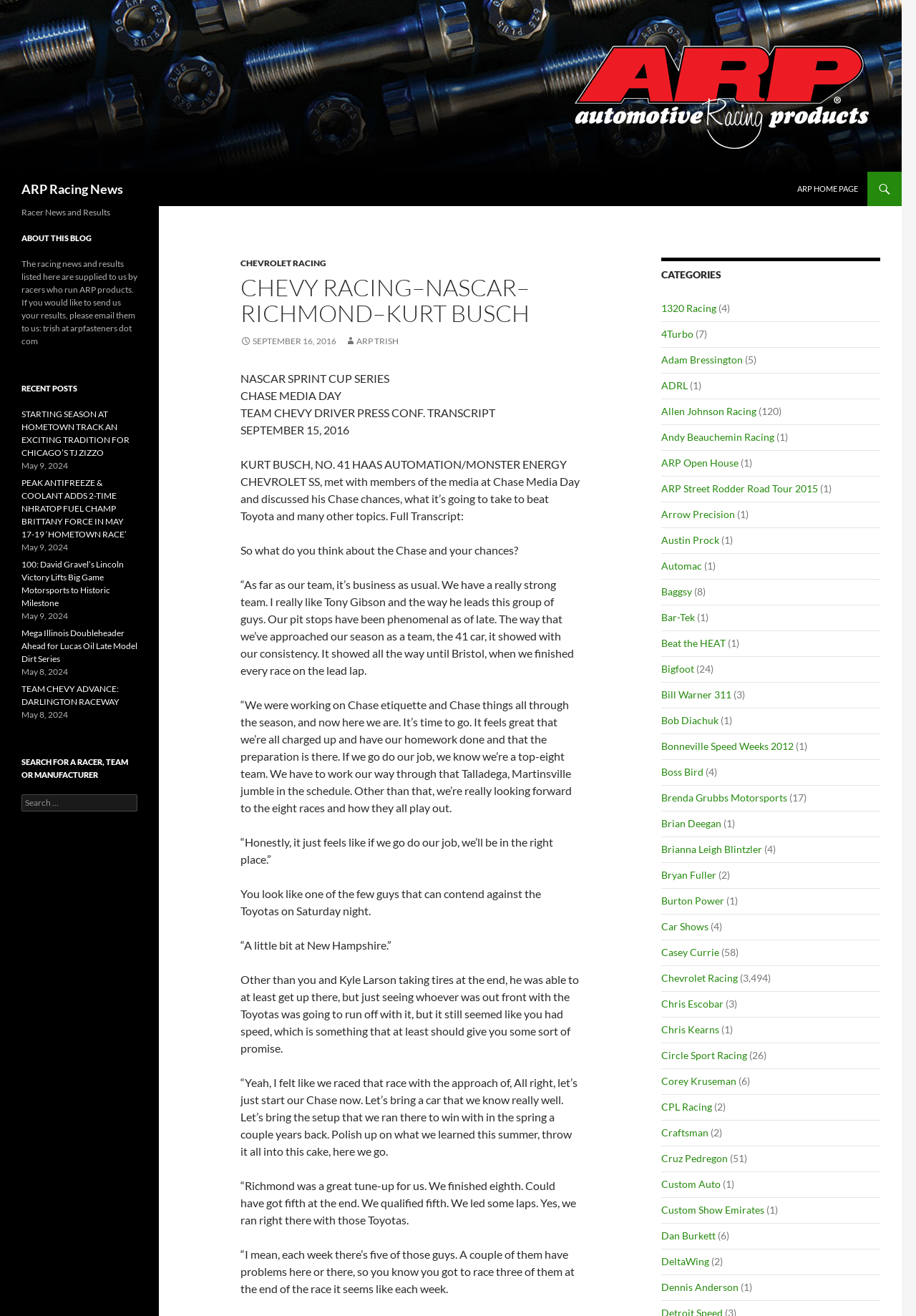Answer succinctly with a single word or phrase:
How many categories are listed on the webpage?

1